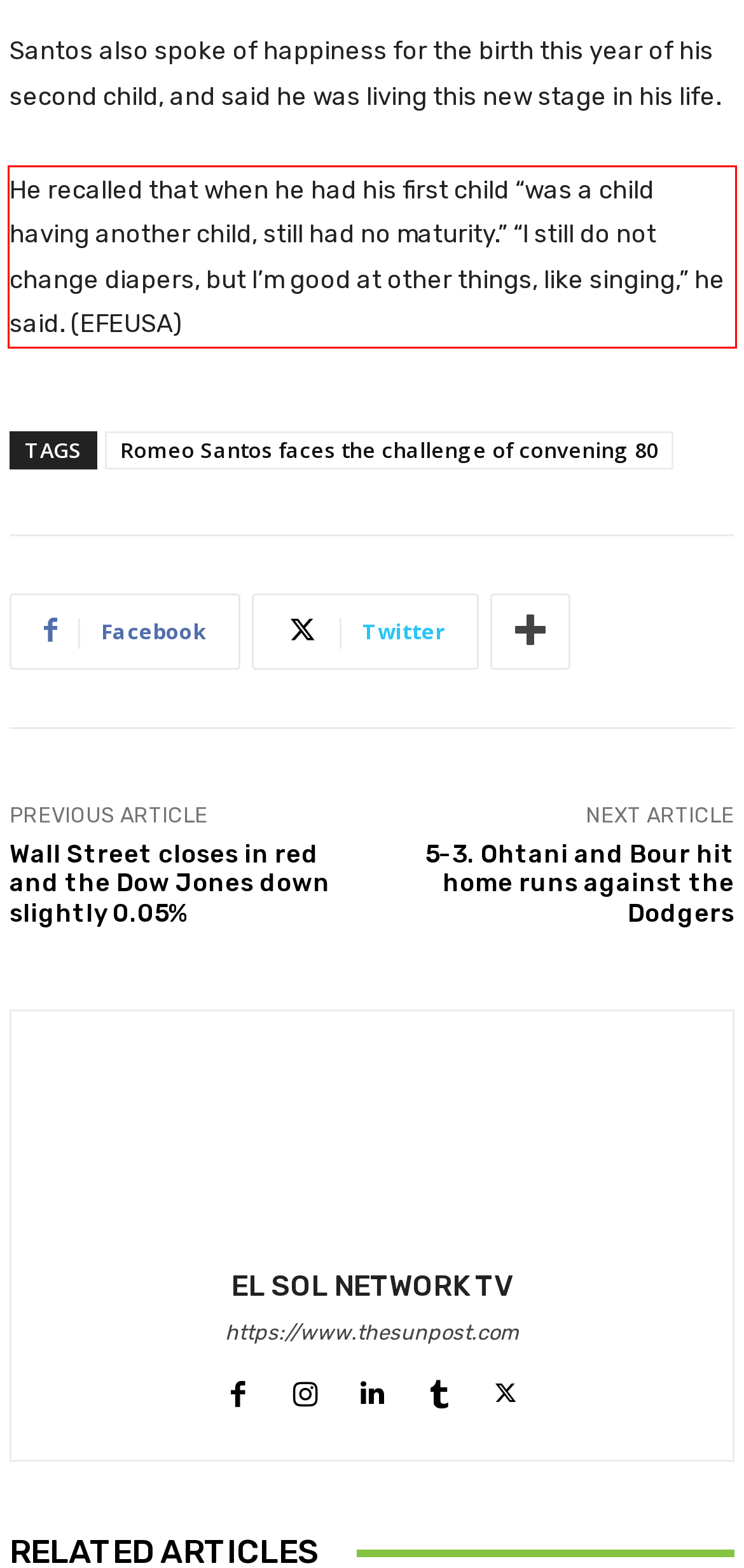Examine the webpage screenshot, find the red bounding box, and extract the text content within this marked area.

He recalled that when he had his first child “was a child having another child, still had no maturity.” “I still do not change diapers, but I’m good at other things, like singing,” he said. (EFEUSA)